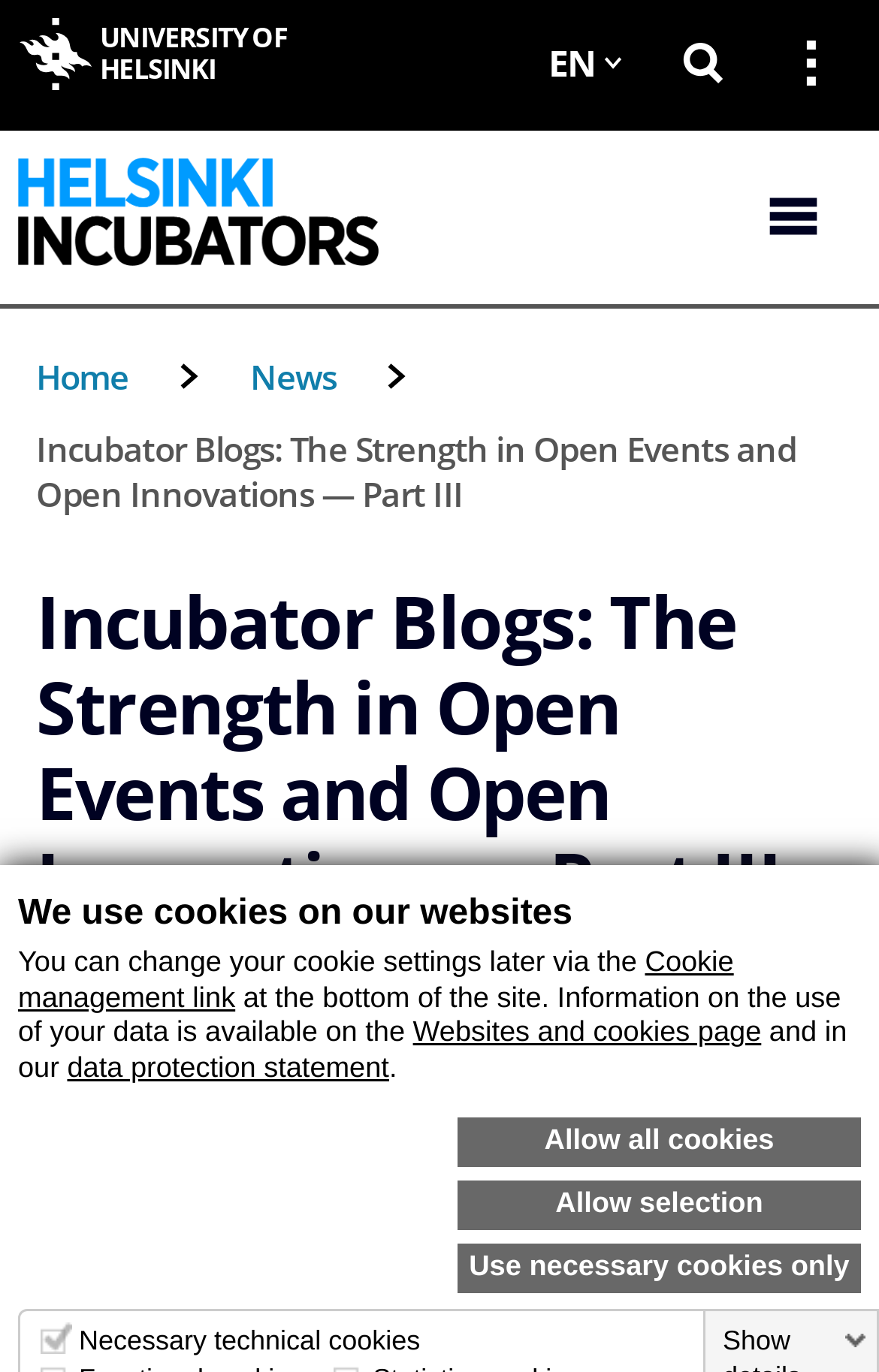Could you provide the bounding box coordinates for the portion of the screen to click to complete this instruction: "Search in the website"?

[0.744, 0.0, 0.856, 0.092]